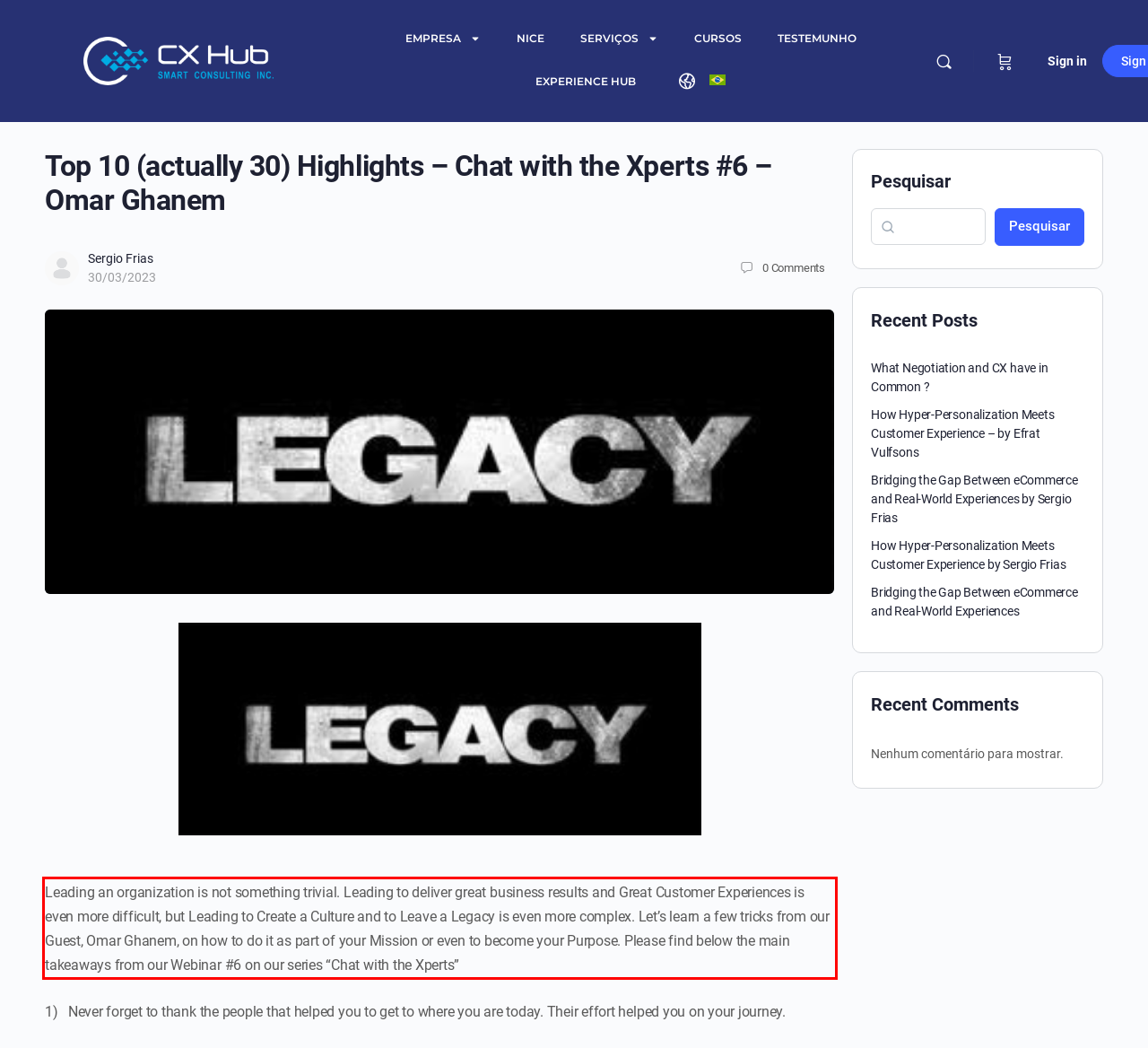Please examine the screenshot of the webpage and read the text present within the red rectangle bounding box.

Leading an organization is not something trivial. Leading to deliver great business results and Great Customer Experiences is even more difficult, but Leading to Create a Culture and to Leave a Legacy is even more complex. Let’s learn a few tricks from our Guest, Omar Ghanem, on how to do it as part of your Mission or even to become your Purpose. Please find below the main takeaways from our Webinar #6 on our series “Chat with the Xperts”